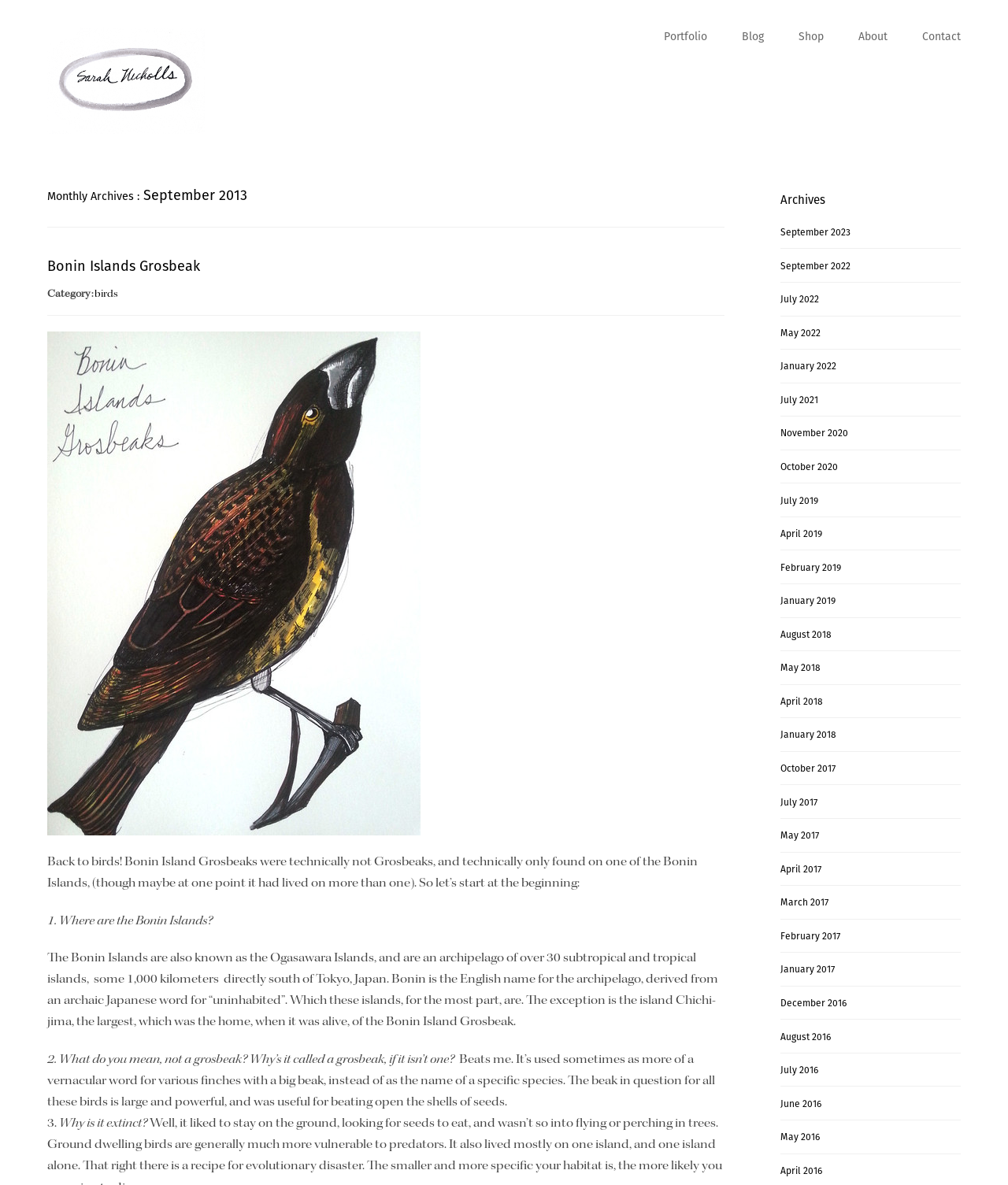Determine the bounding box for the described UI element: "December 2016".

[0.774, 0.84, 0.84, 0.852]